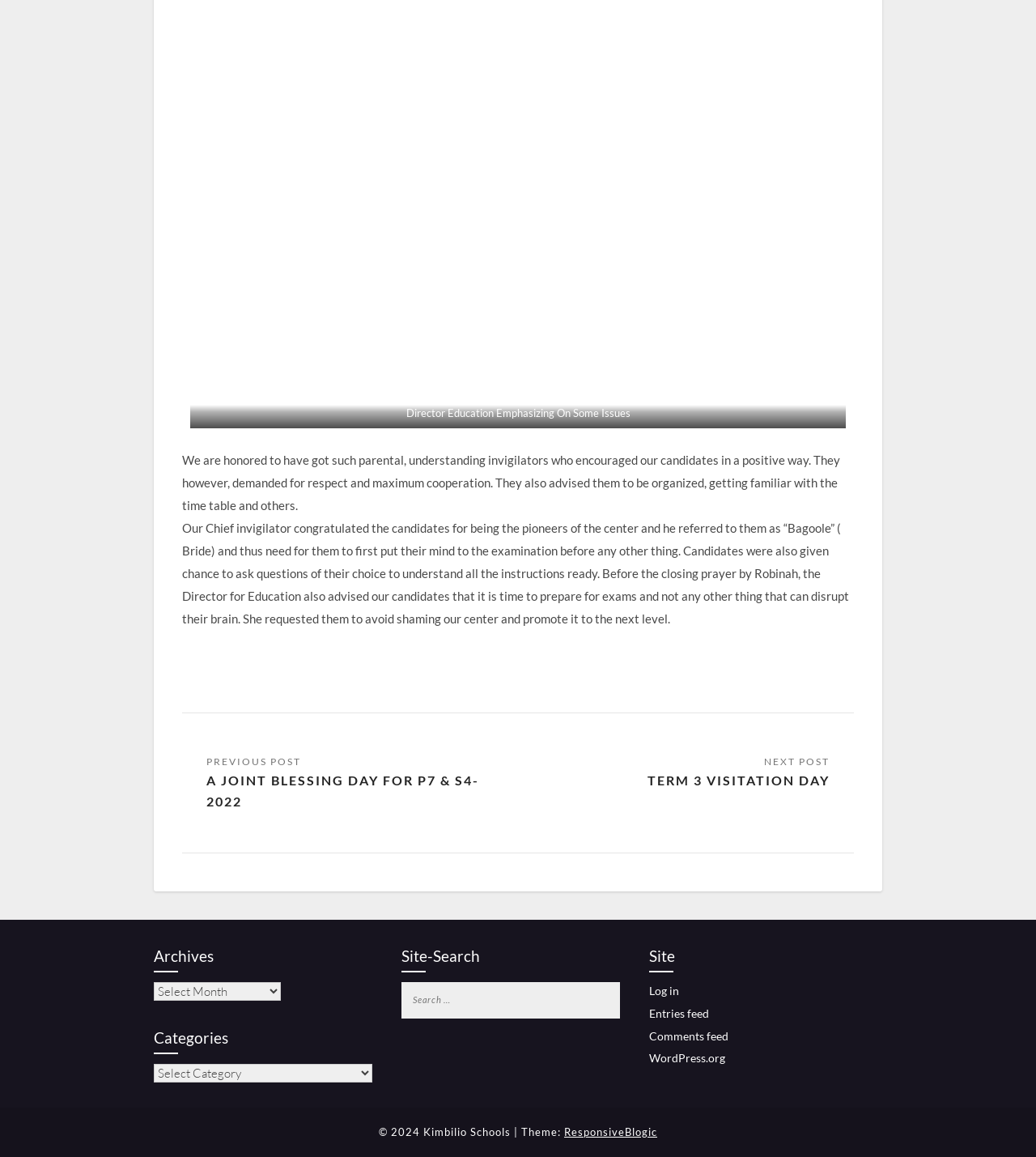Please find the bounding box coordinates of the section that needs to be clicked to achieve this instruction: "View archives".

[0.148, 0.816, 0.359, 0.841]